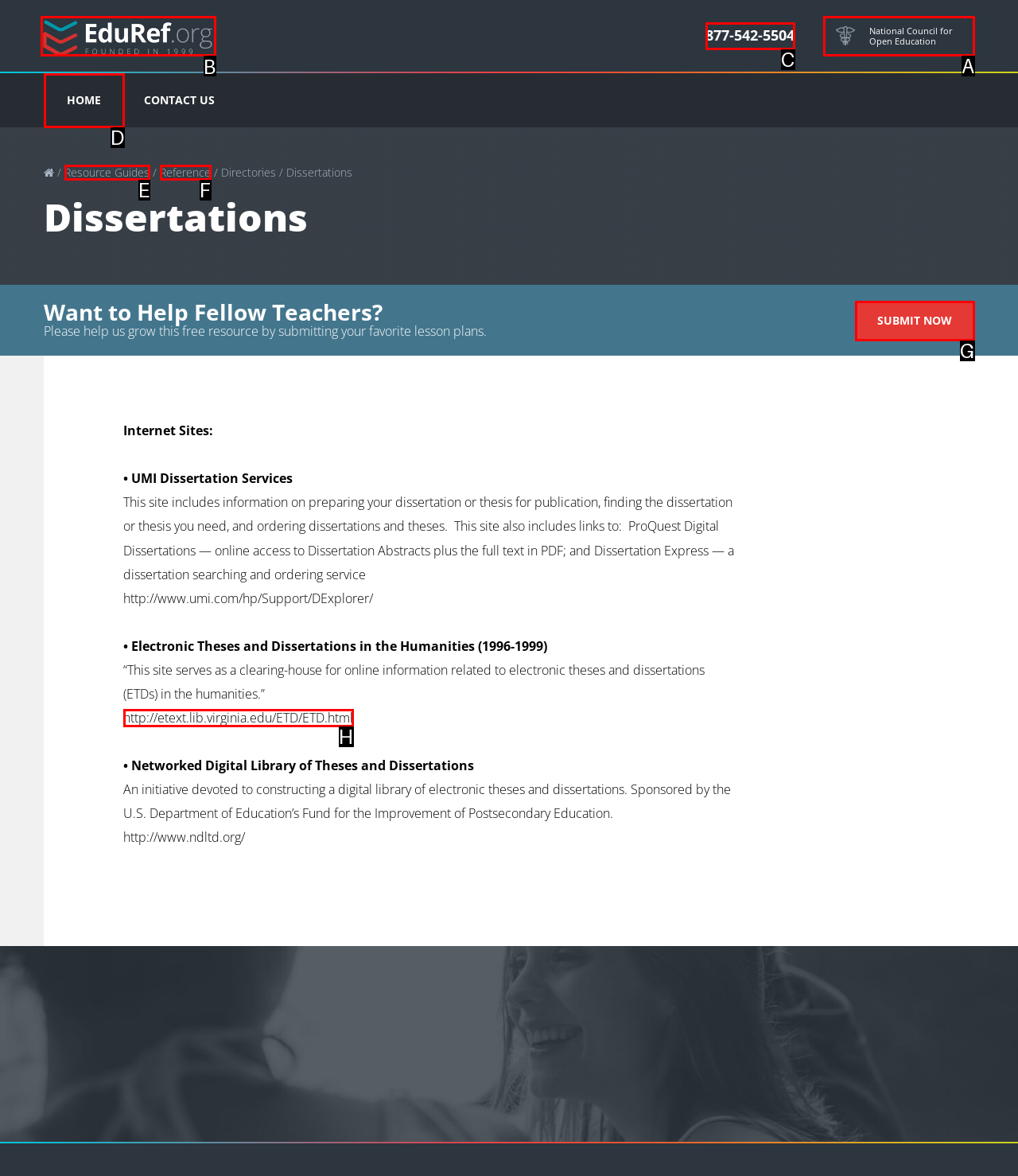Tell me which letter I should select to achieve the following goal: go to Educator's Reference Desk
Answer with the corresponding letter from the provided options directly.

B